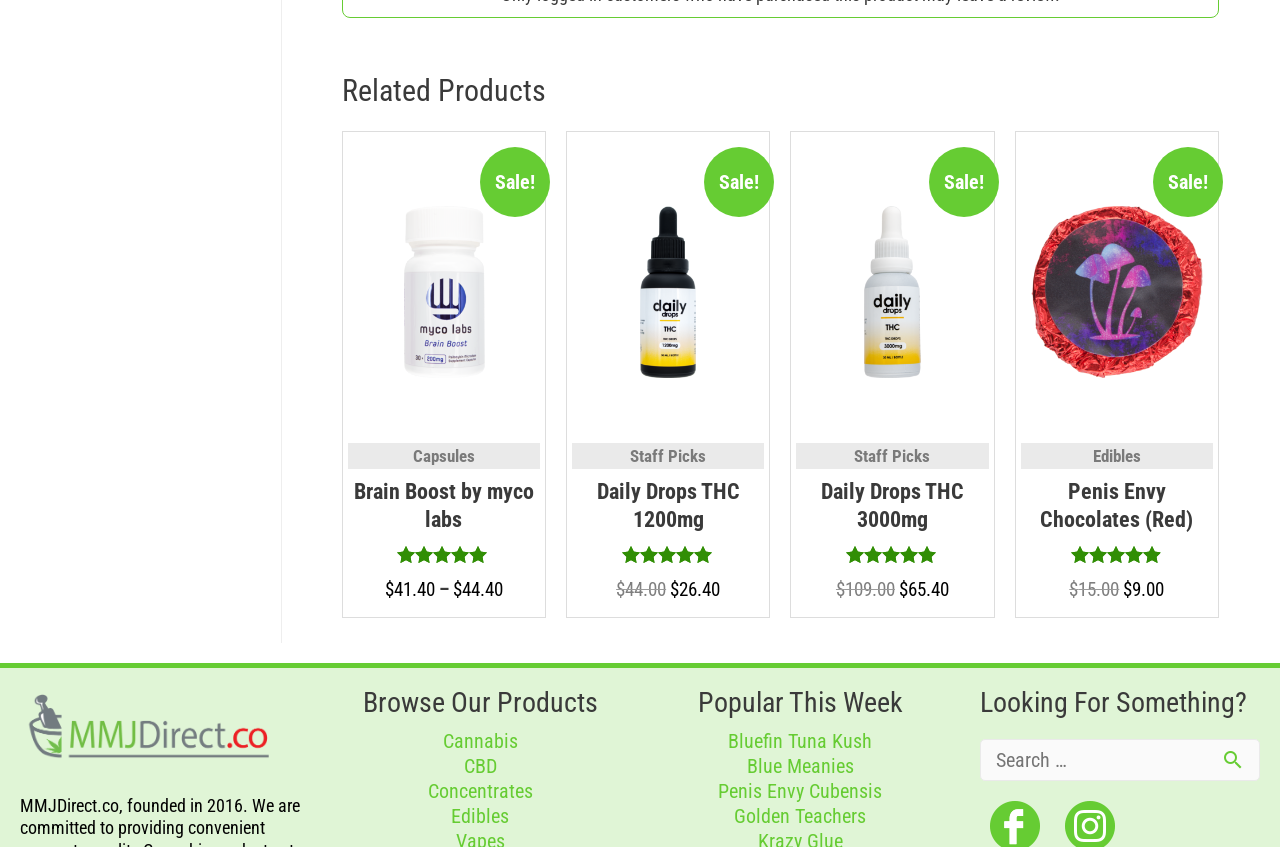Determine the bounding box coordinates for the HTML element described here: "Bluefin Tuna Kush".

[0.569, 0.861, 0.681, 0.889]